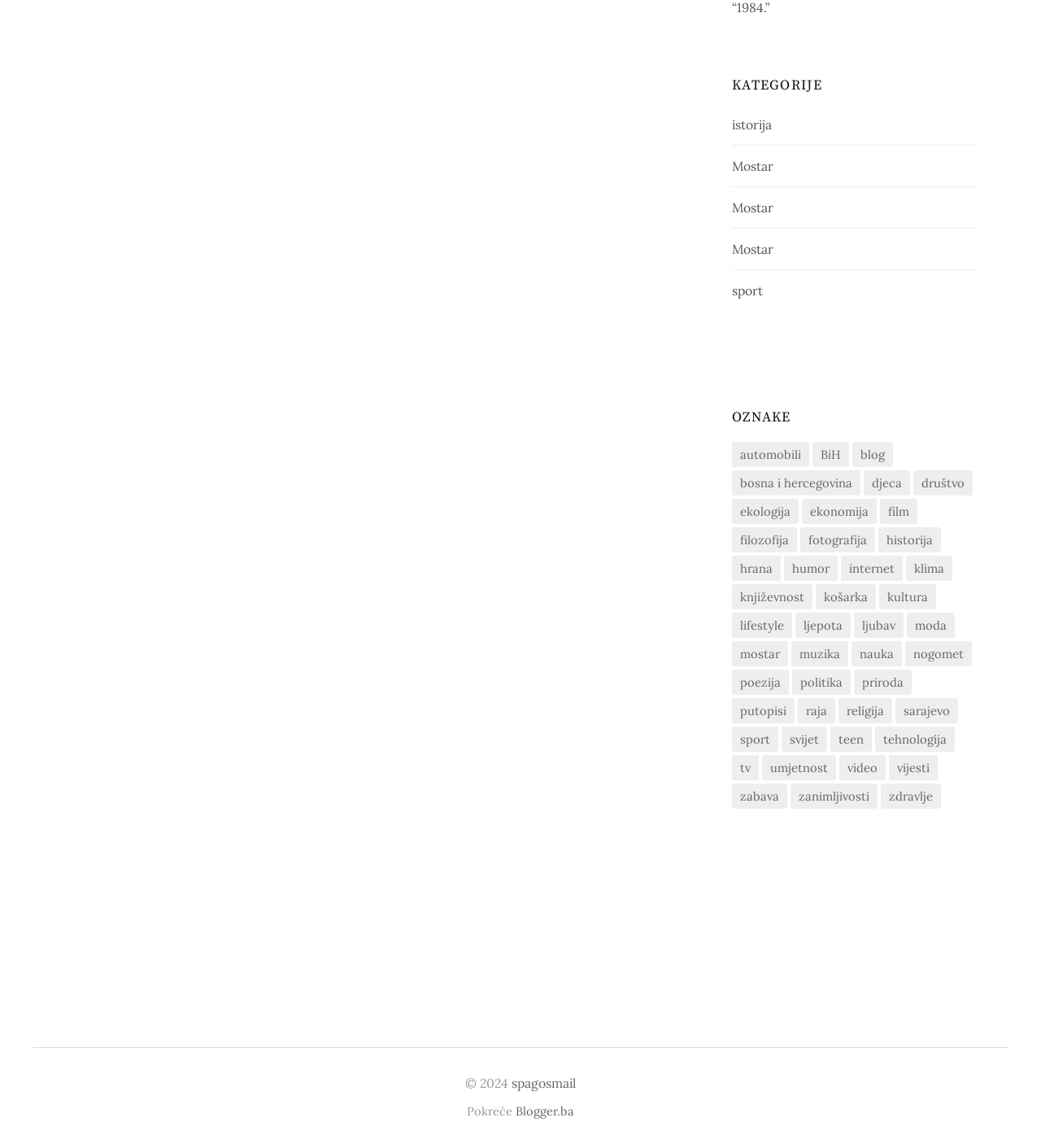How many links are there under the 'KATEGORIJE' heading?
Use the information from the image to give a detailed answer to the question.

I counted the number of 'link' elements under the 'KATEGORIJE' heading and found 5 links.